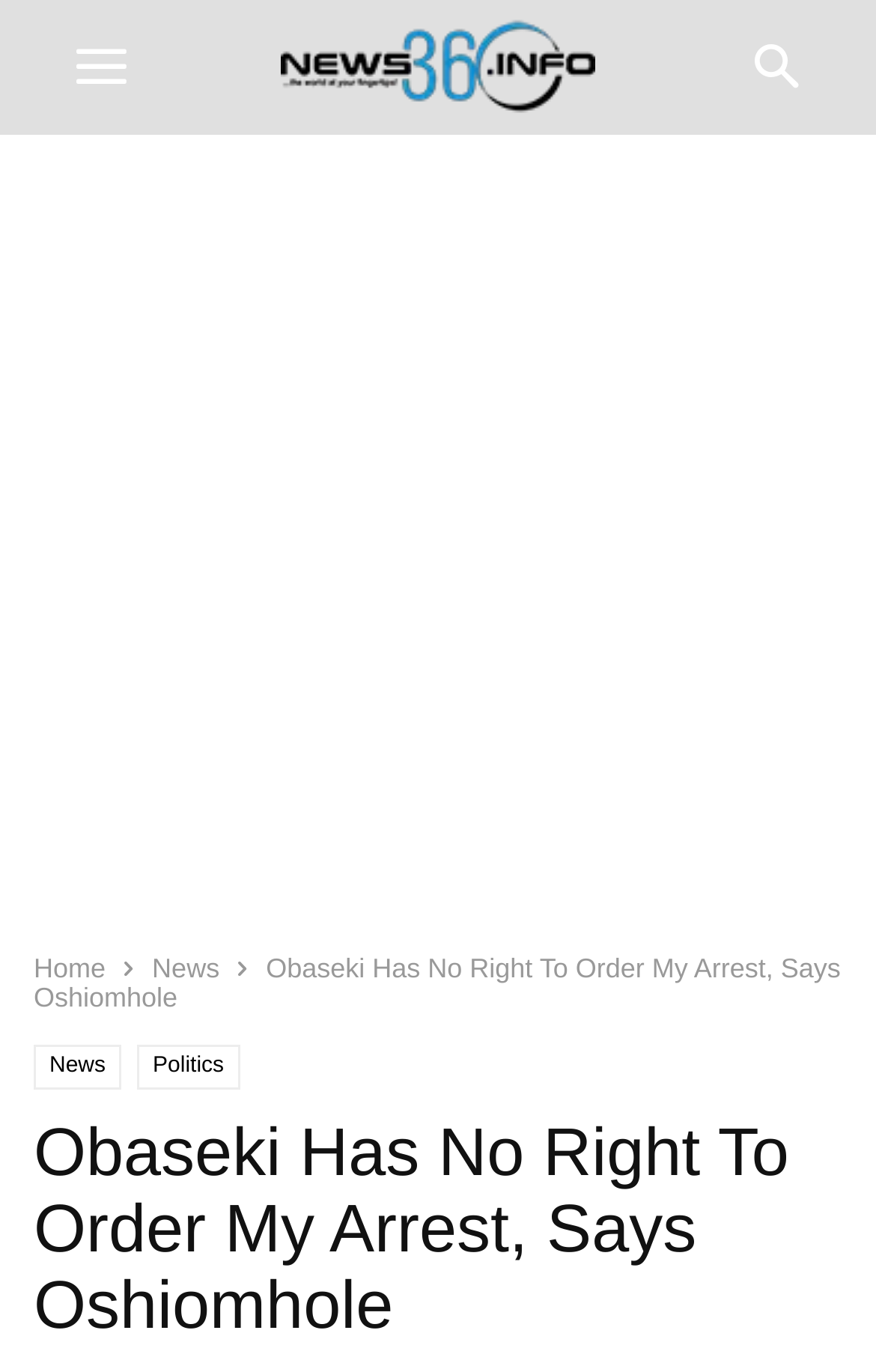Is there a navigation menu on the webpage?
Analyze the image and deliver a detailed answer to the question.

I found link elements with the texts 'Home' and 'News' at coordinates [0.038, 0.694, 0.121, 0.717] and [0.174, 0.694, 0.251, 0.717] respectively, which indicate the presence of a navigation menu on the webpage.